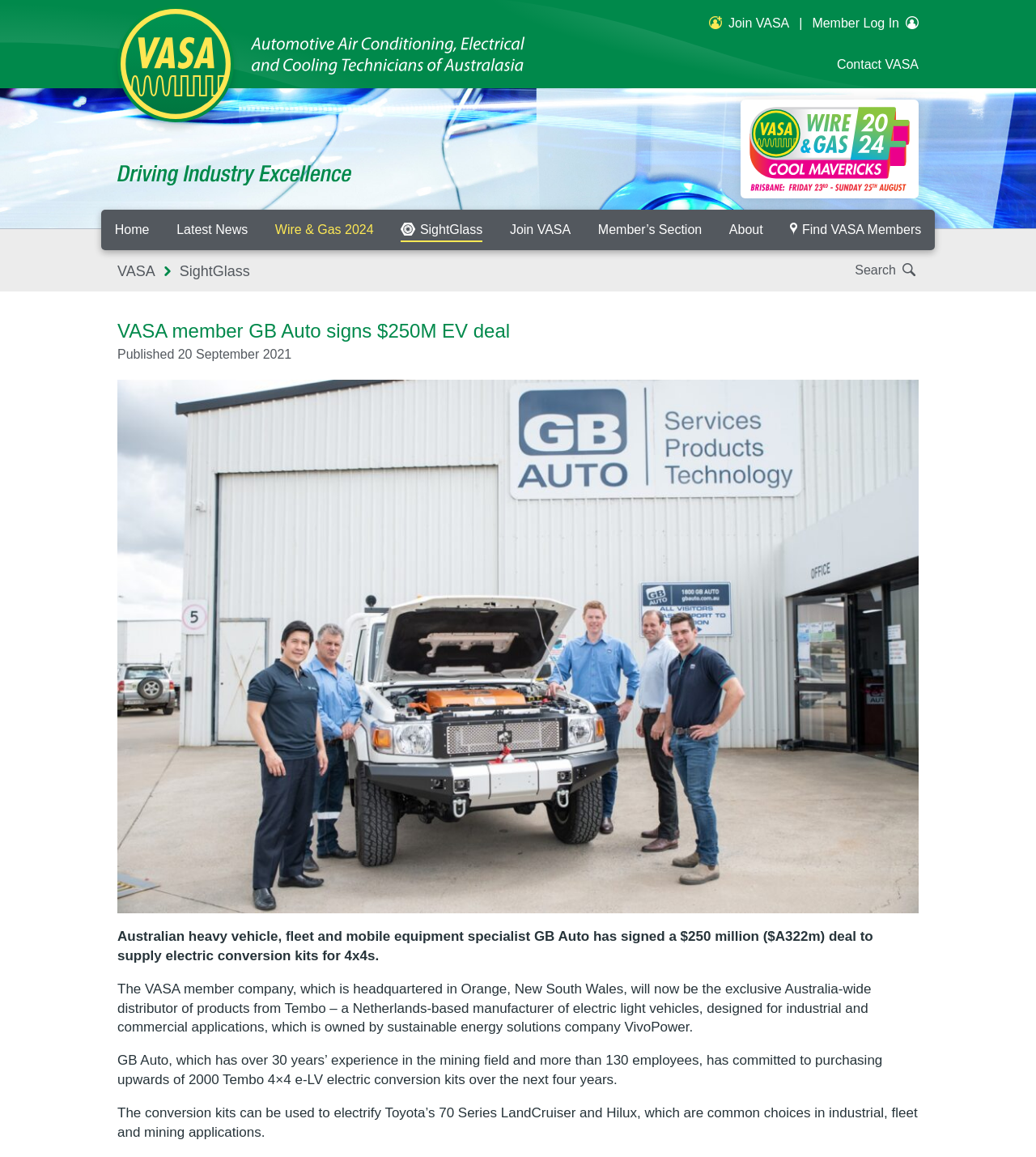Determine the bounding box coordinates of the clickable region to carry out the instruction: "Log in as a member".

[0.784, 0.014, 0.887, 0.026]